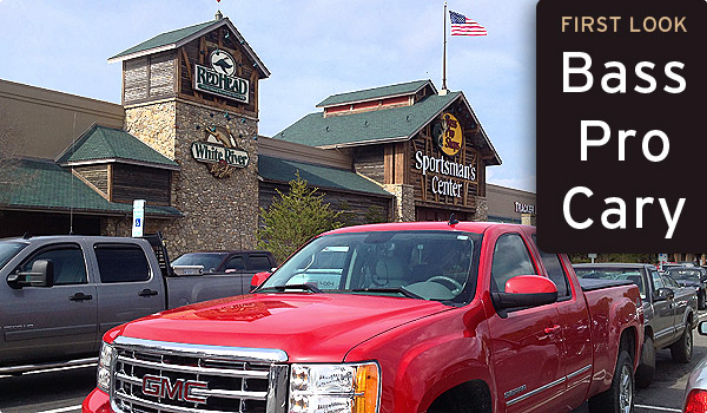From the image, can you give a detailed response to the question below:
What is the theme of the Bass Pro Shops building design?

The caption describes the building as having a rustic design with wooden accents, stone walls, and a charming roof, which suggests an outdoor retail theme, emphasizing the store's focus on outdoor recreation.